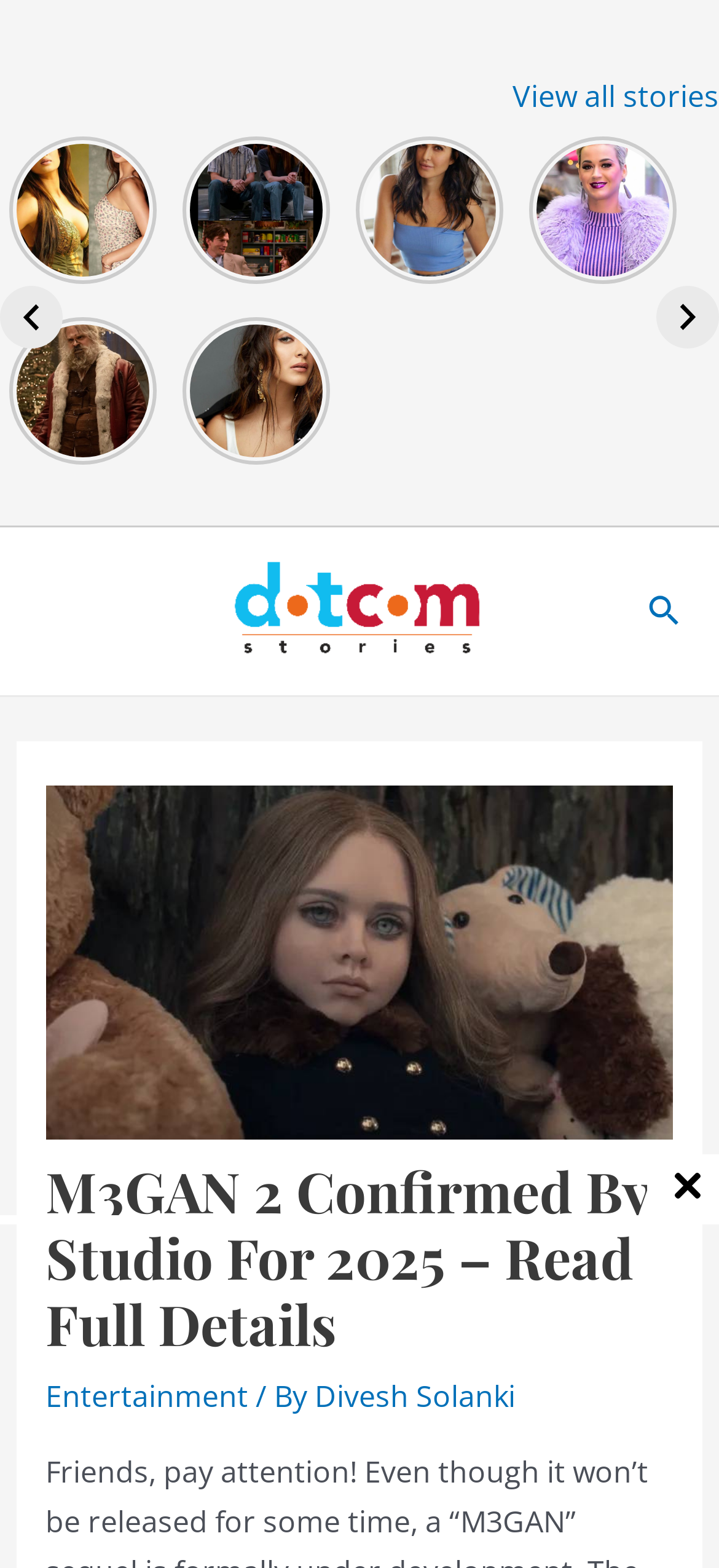Identify the bounding box for the described UI element: "View all stories".

[0.713, 0.048, 1.0, 0.074]